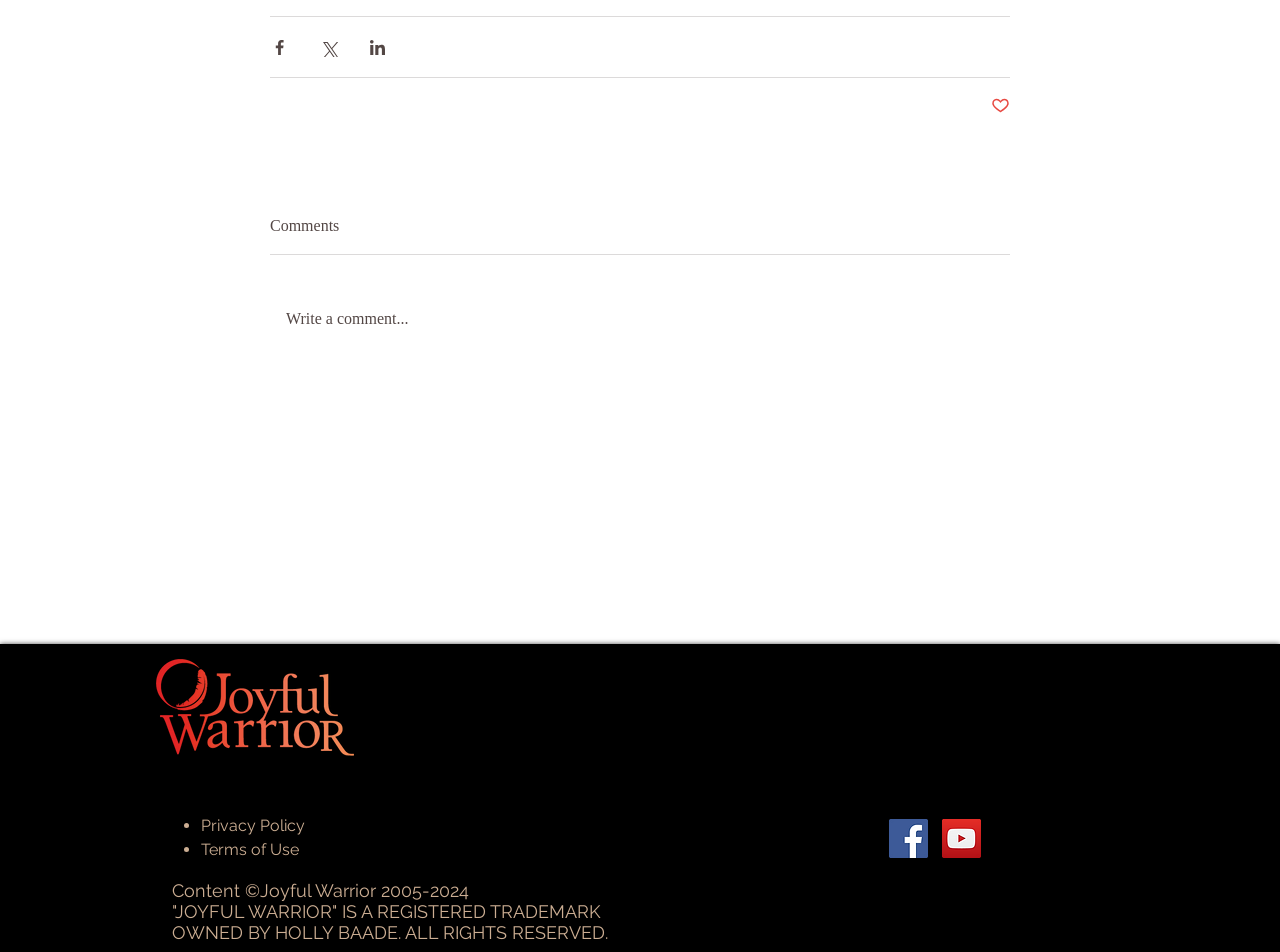What is the purpose of the list at the bottom?
Answer the question with a detailed and thorough explanation.

The list at the bottom, labeled as 'Social Bar', contains links to social media platforms, including Facebook and YouTube, which allows users to access the website's social media profiles.